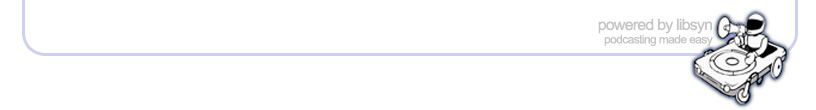What is the cartoonish character operating in the footer graphic?
Carefully analyze the image and provide a thorough answer to the question.

The small, stylized graphic in the footer features a cartoonish character operating a turntable on a cart, symbolizing the podcasting theme and entertainment.